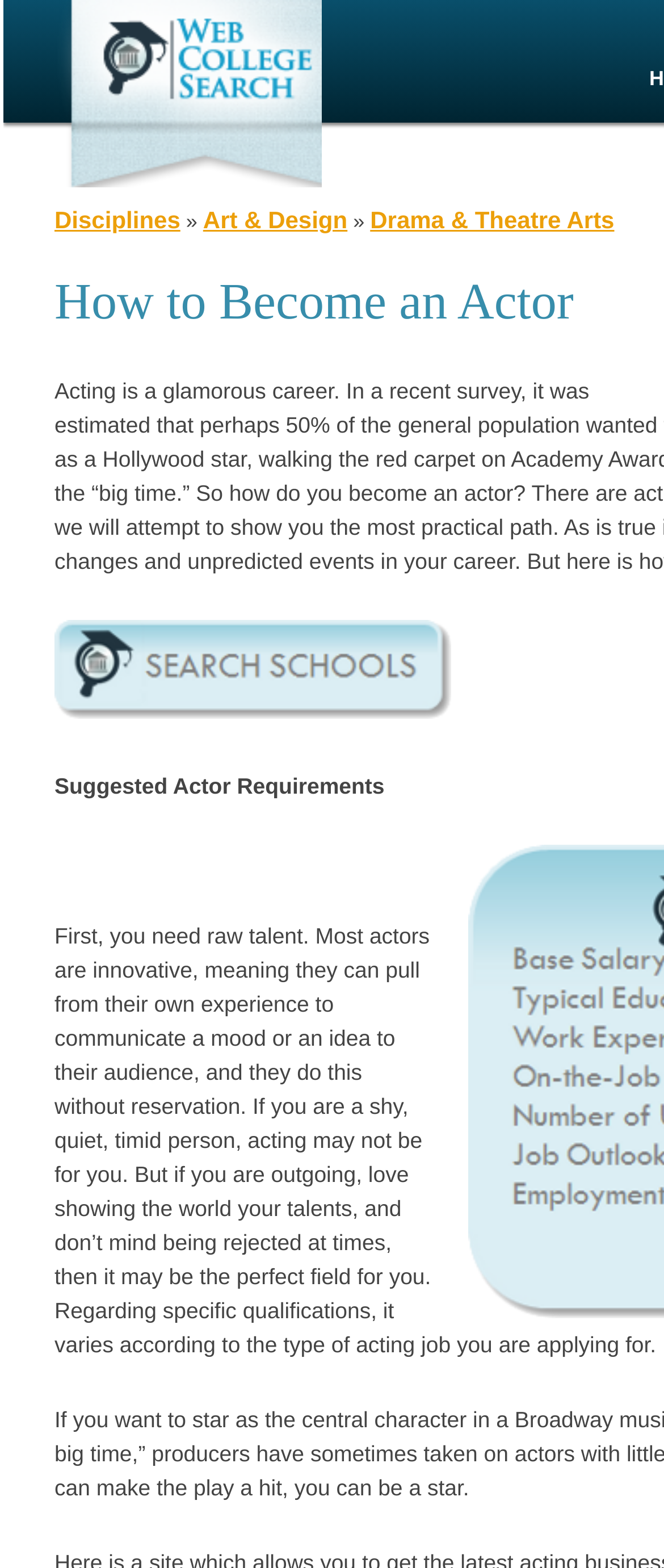Provide an in-depth caption for the elements present on the webpage.

The webpage is about becoming an actor, providing information on the career path. At the top, there is a navigation menu with three links: "Disciplines", "Art & Design", and "Drama & Theatre Arts". The main content area is headed by a title "How to Become an Actor". Below the title, there is a paragraph of text that discusses the acting career, mentioning a recent survey. 

To the right of the paragraph, there is an empty link. Following the paragraph, there is a section titled "Suggested Actor Requirements". The webpage has a total of four links and five blocks of text. The text elements are positioned in a vertical layout, with the navigation menu at the top and the main content below.